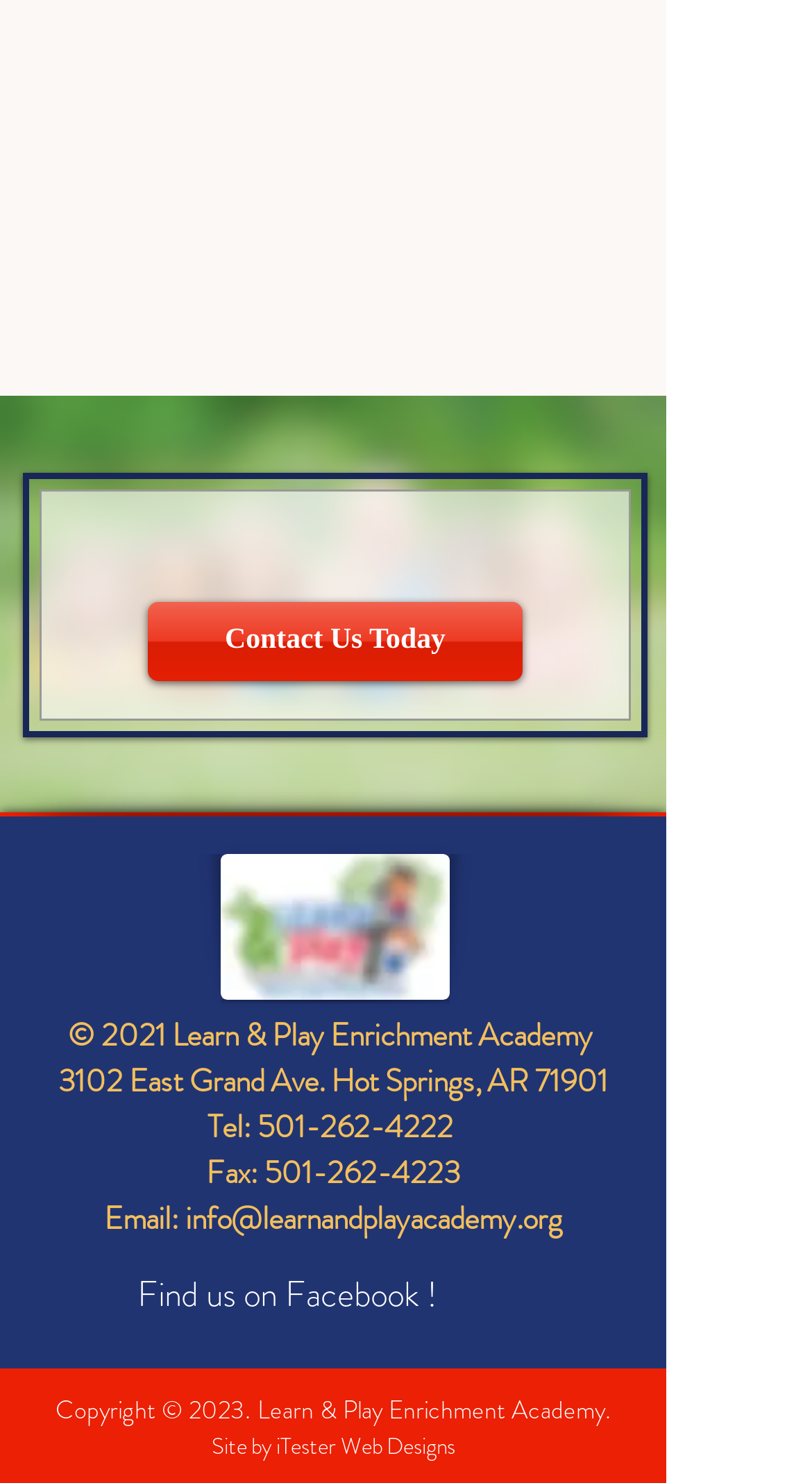Determine the bounding box for the described UI element: "Site by iTester Web Designs".

[0.26, 0.963, 0.56, 0.985]